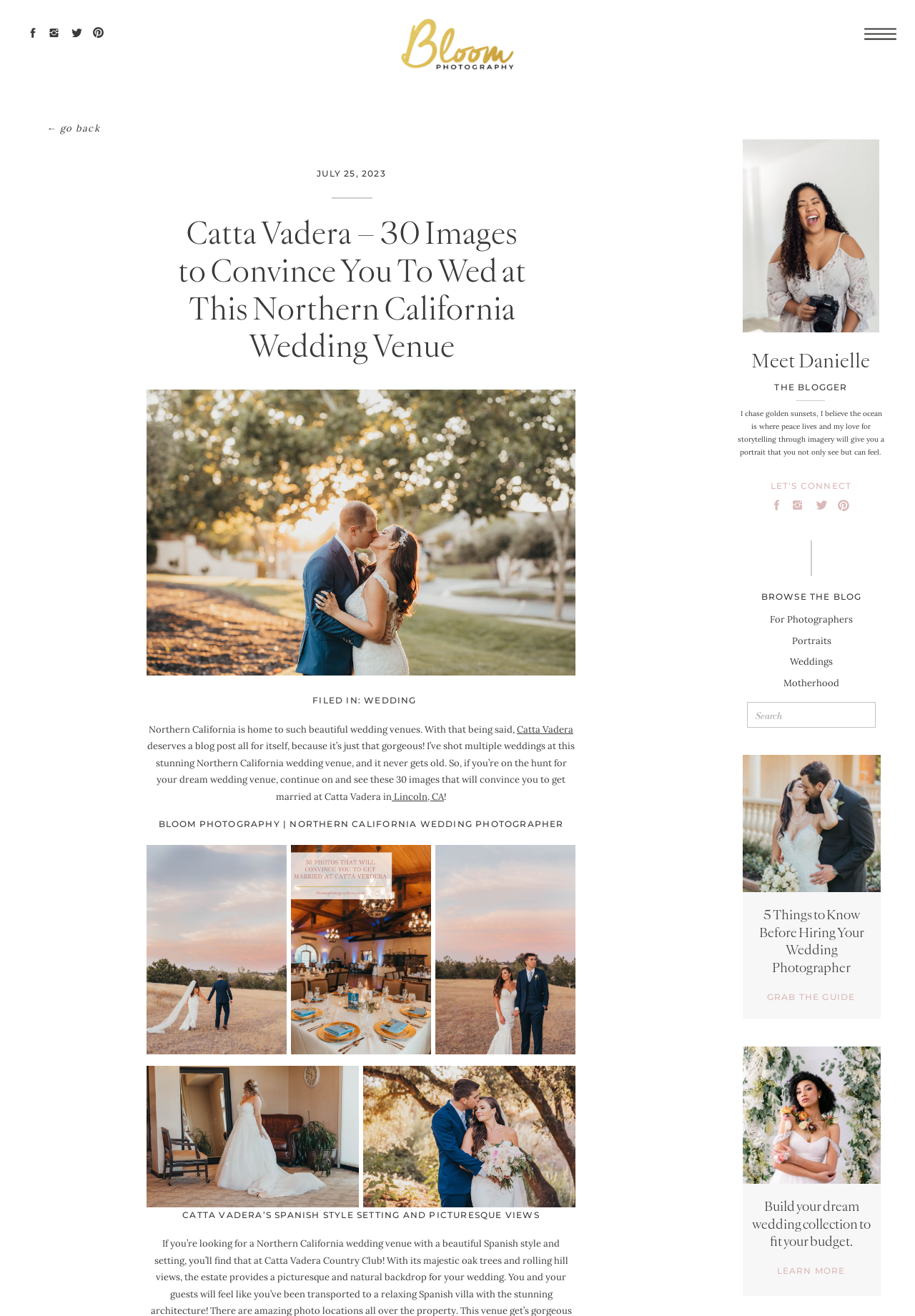Locate the bounding box coordinates of the area where you should click to accomplish the instruction: "Click the '← go back' button".

[0.028, 0.086, 0.132, 0.109]